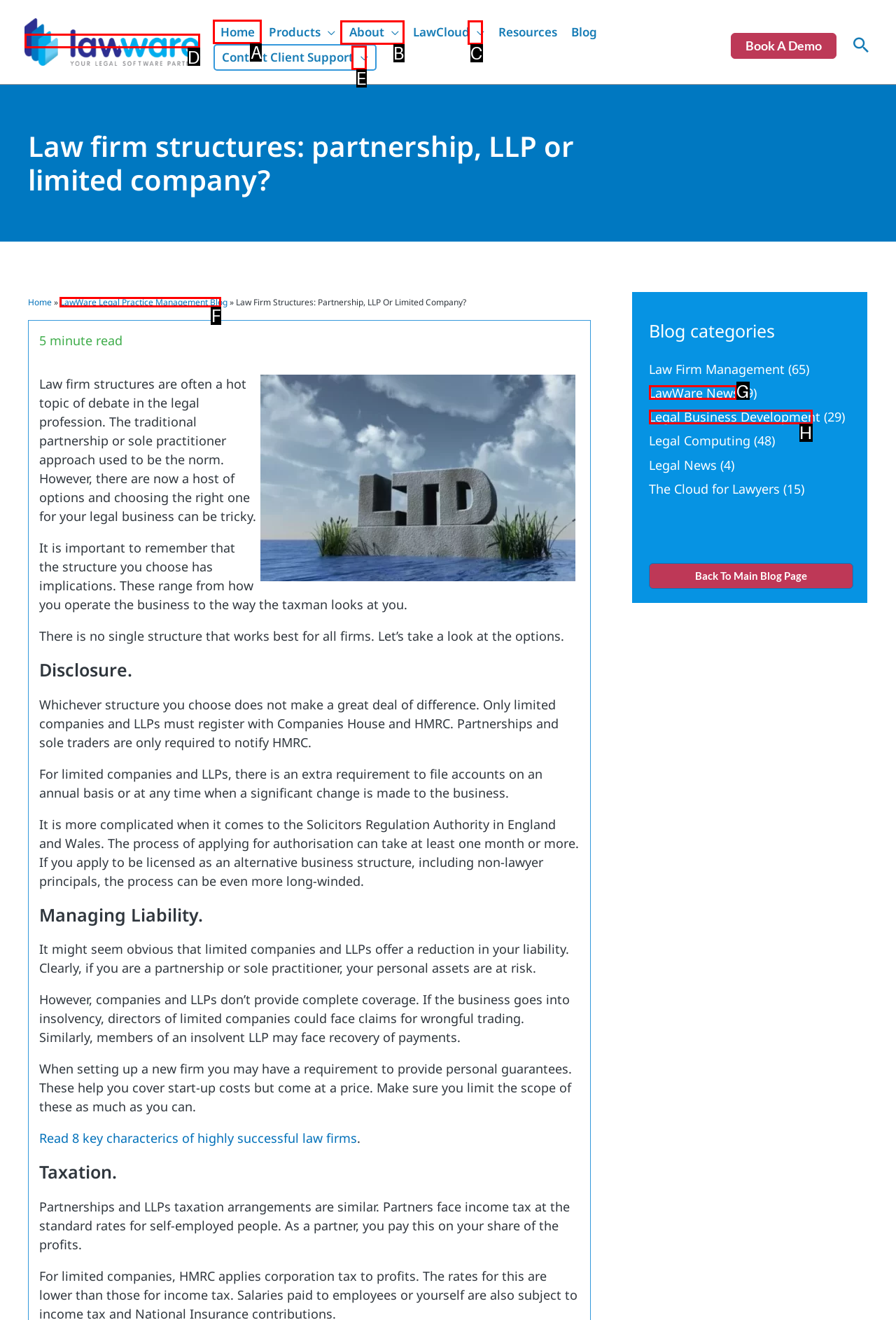Determine which HTML element should be clicked for this task: Go to the 'Home' page
Provide the option's letter from the available choices.

A